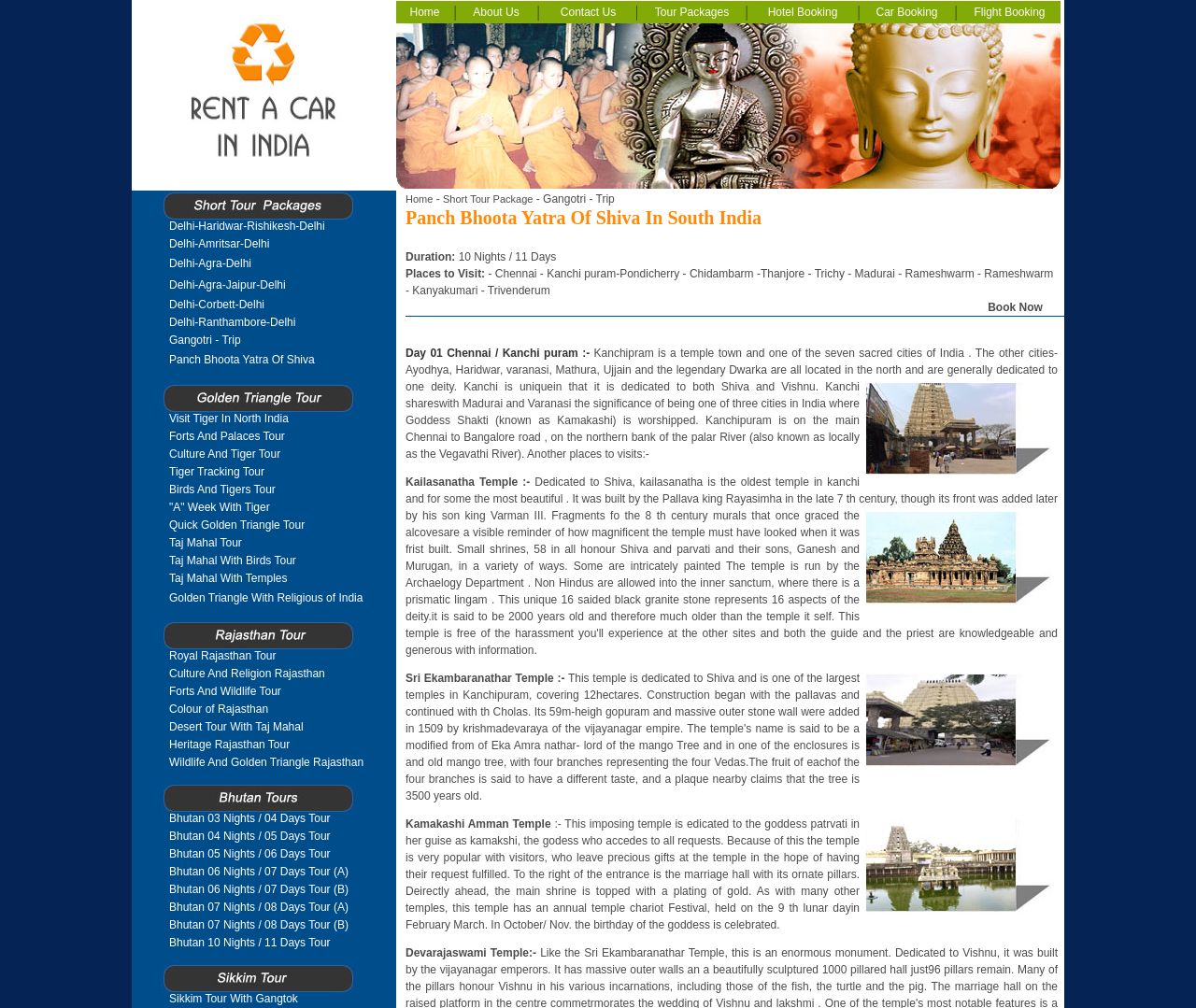Provide a single word or phrase to answer the given question: 
What is the text of the first link in the top navigation bar?

Home